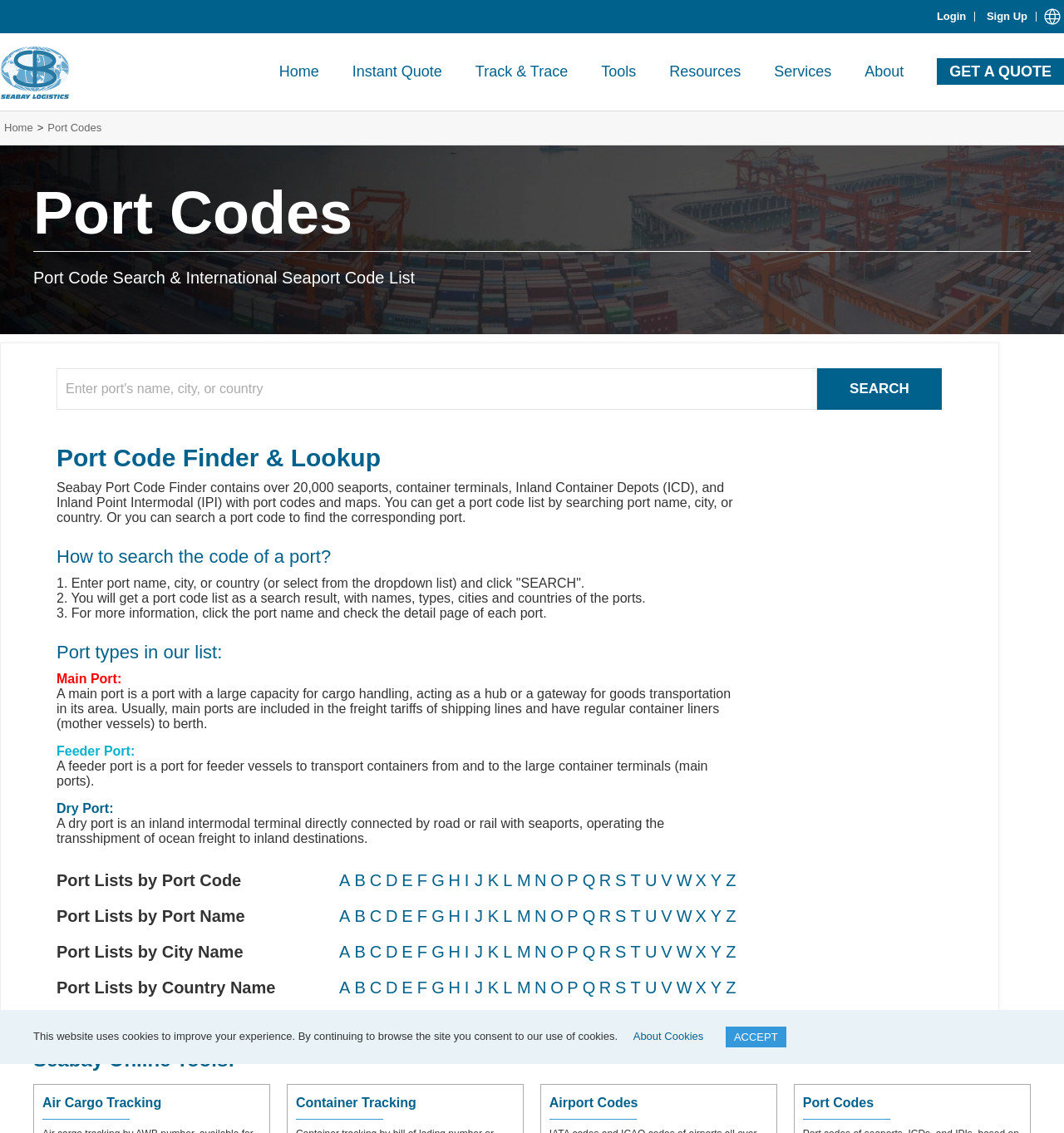What types of ports are included in the list?
From the image, respond with a single word or phrase.

Main Port, Feeder Port, Dry Port